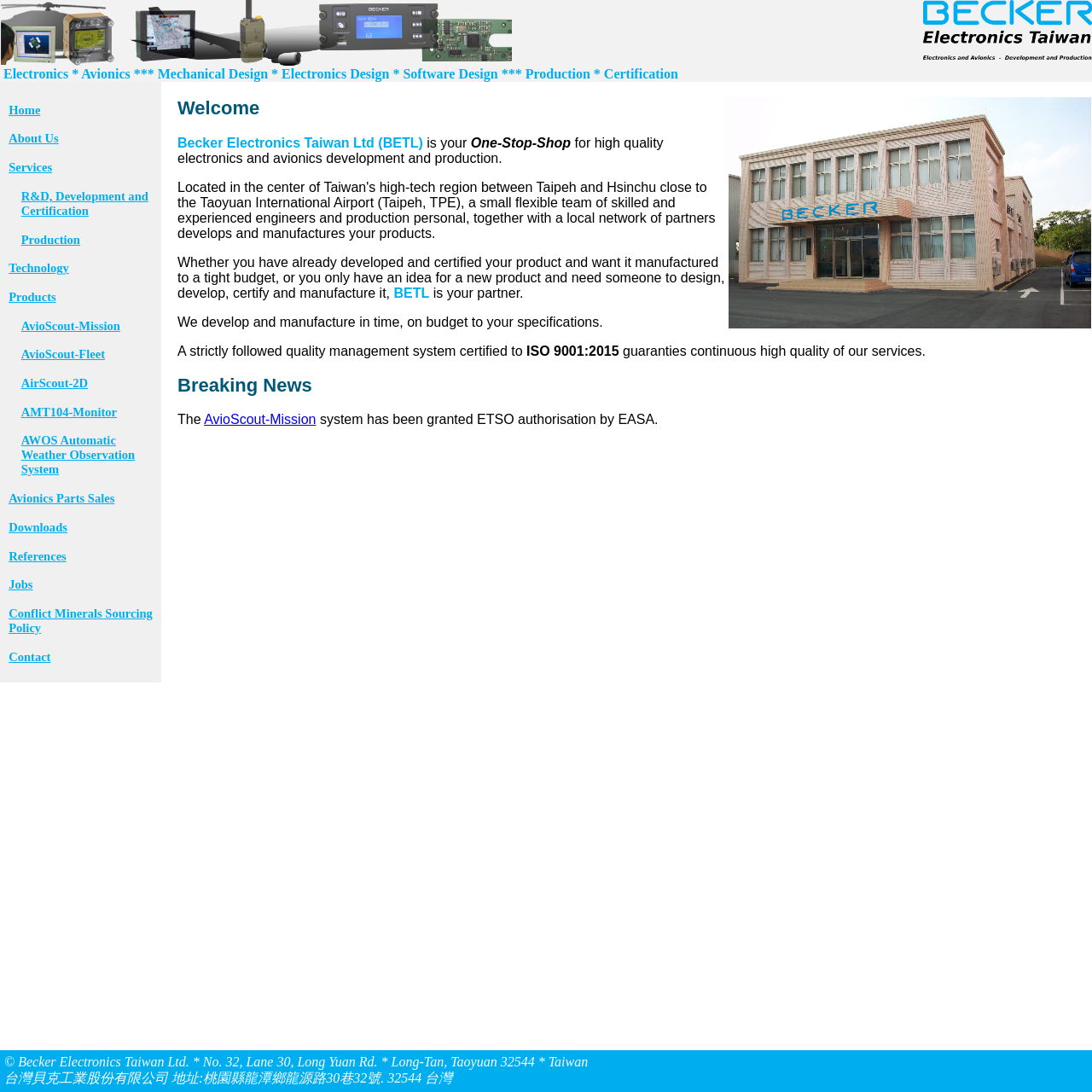Provide the bounding box coordinates for the UI element that is described by this text: "AvioScout-Mission". The coordinates should be in the form of four float numbers between 0 and 1: [left, top, right, bottom].

[0.017, 0.29, 0.148, 0.307]